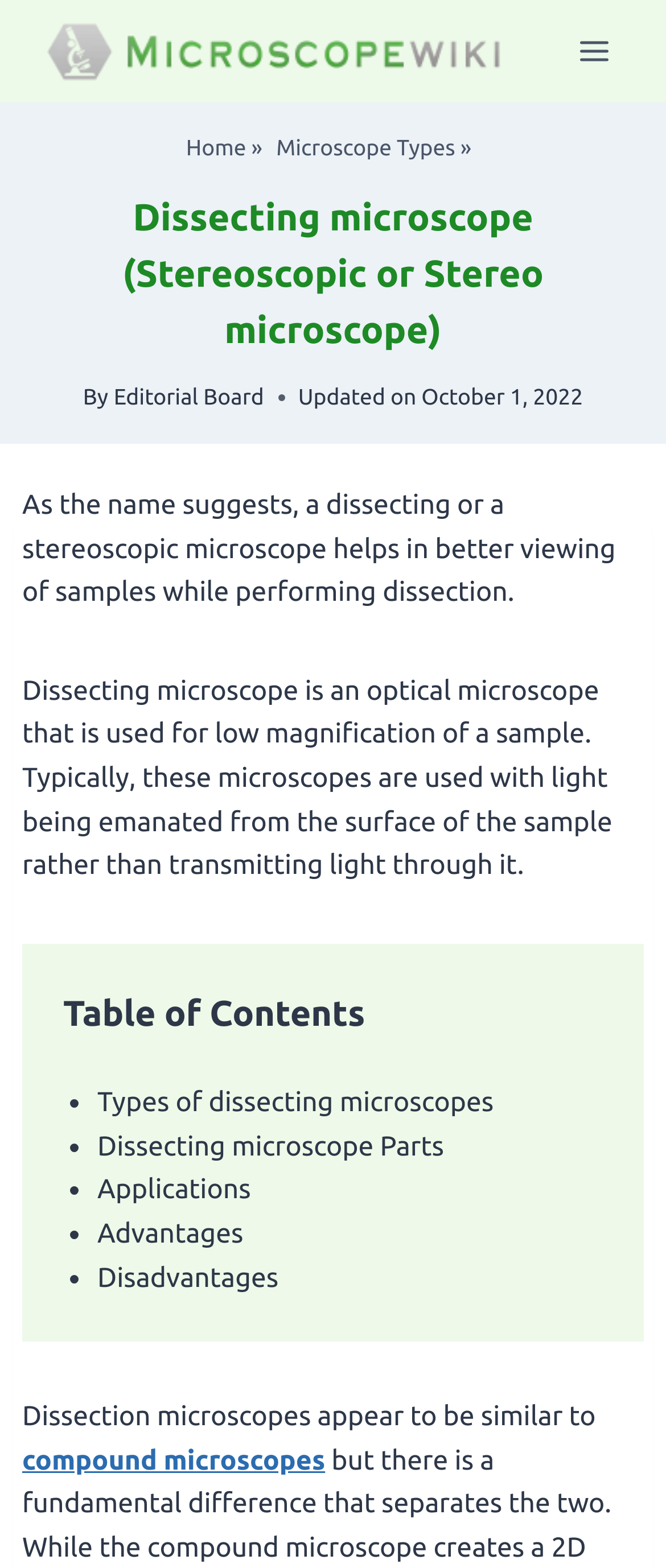For the given element description Home, determine the bounding box coordinates of the UI element. The coordinates should follow the format (top-left x, top-left y, bottom-right x, bottom-right y) and be within the range of 0 to 1.

[0.279, 0.087, 0.37, 0.102]